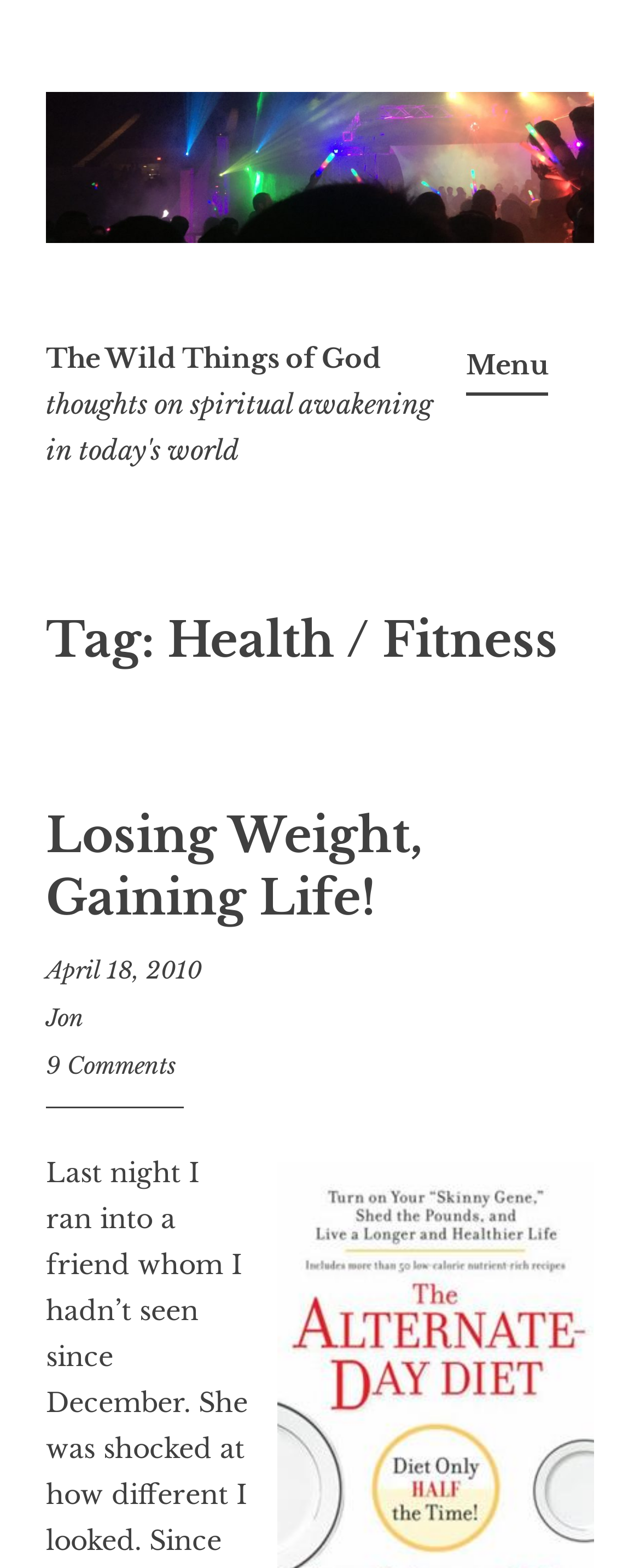When was the current article published?
From the image, respond with a single word or phrase.

April 18, 2010